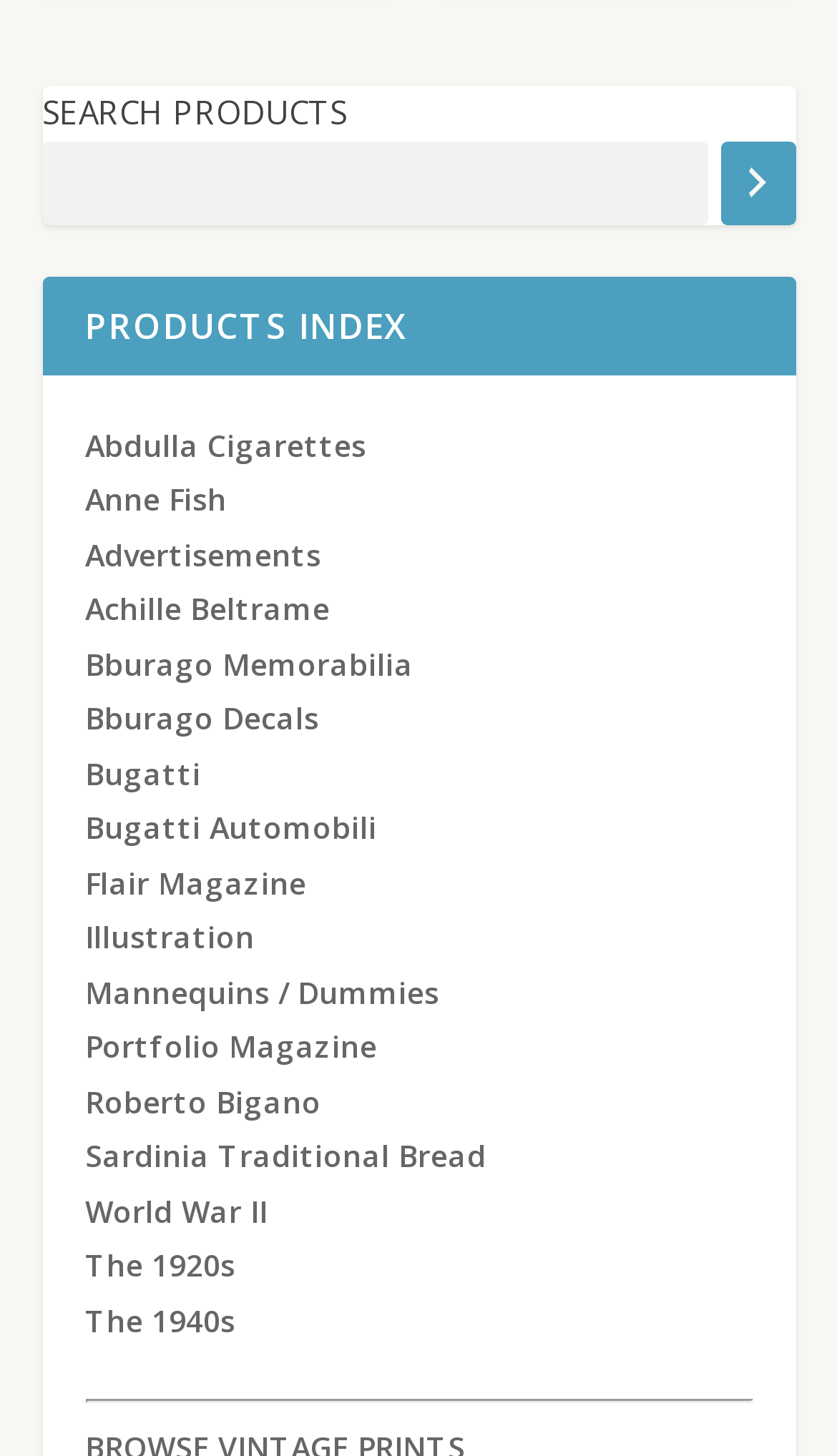How many links are there on the webpage?
From the image, provide a succinct answer in one word or a short phrase.

24